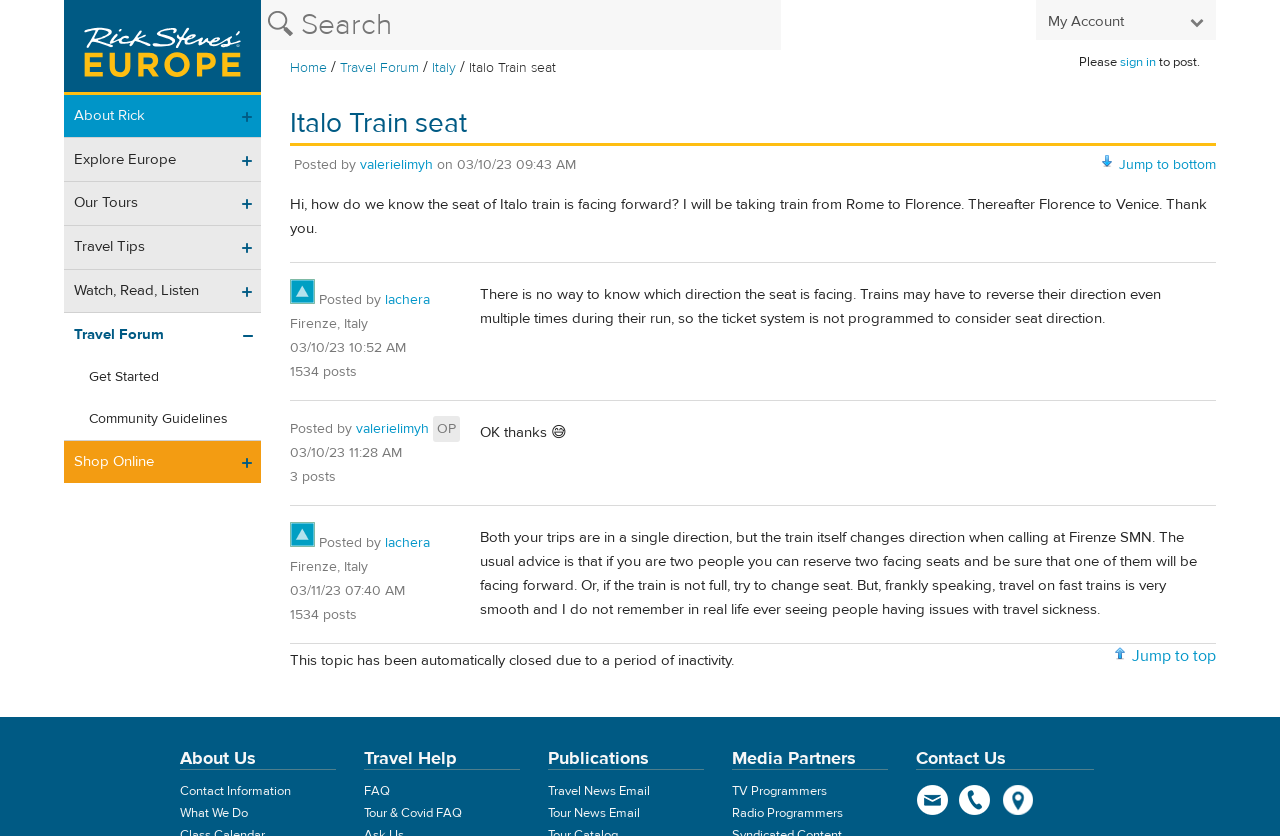What is the name of the website?
Could you answer the question in a detailed manner, providing as much information as possible?

The name of the website is 'Rick Steves Travel Forum', which is indicated by the root element at the top of the webpage.